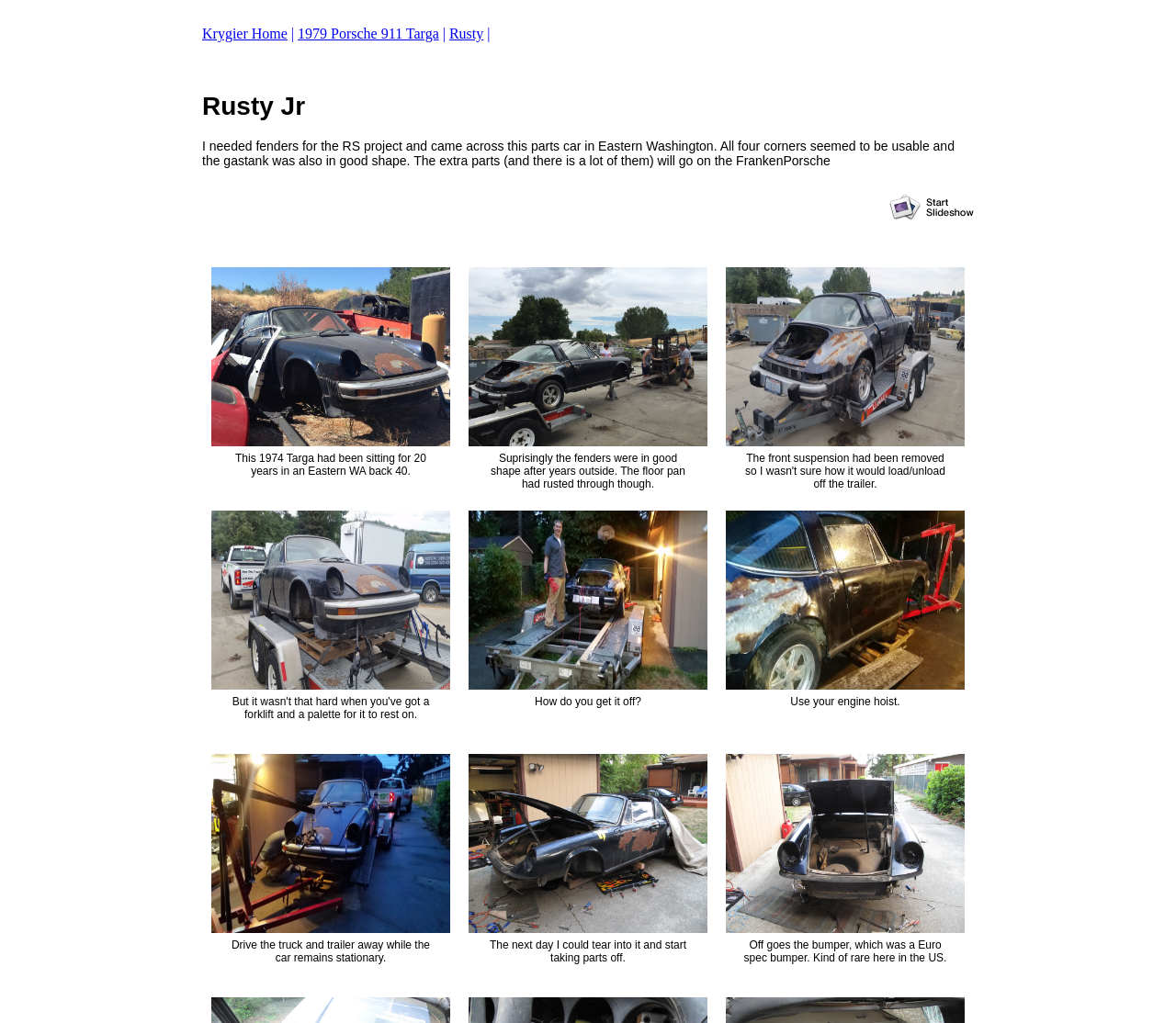Pinpoint the bounding box coordinates of the clickable element to carry out the following instruction: "See the front of the car."

[0.756, 0.203, 0.828, 0.218]